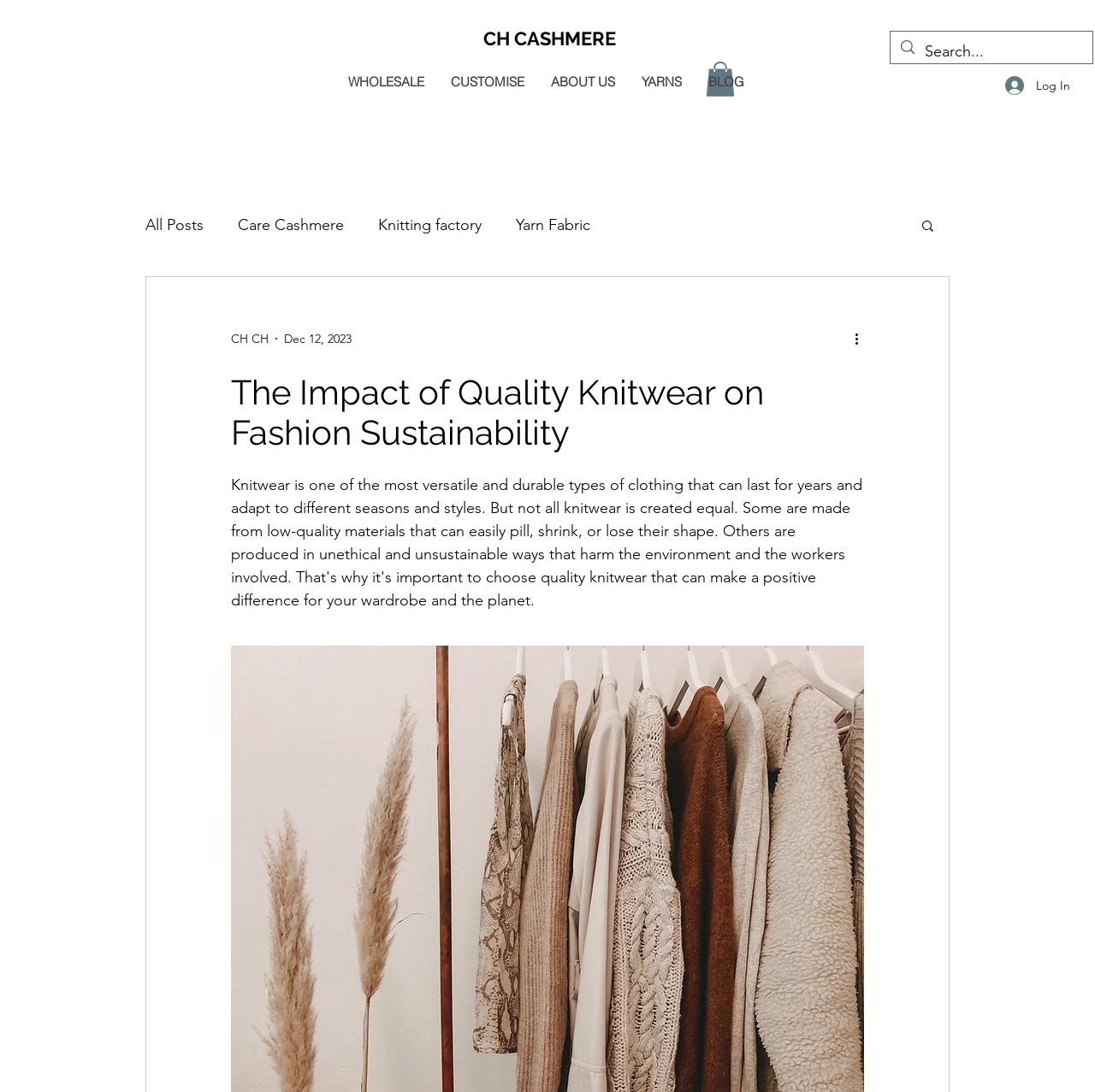Respond to the question below with a single word or phrase:
What is the top navigation menu item?

Site